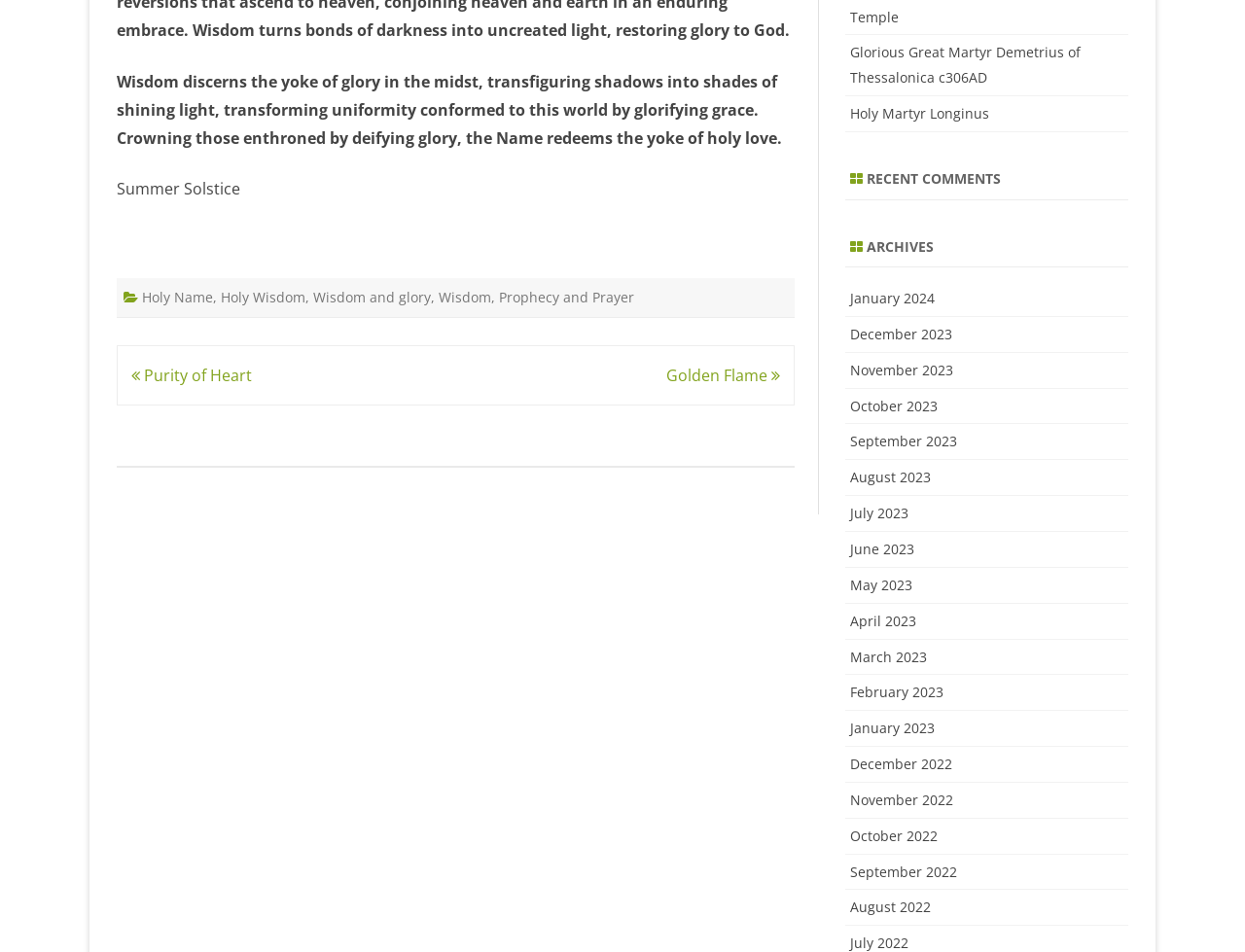Bounding box coordinates are specified in the format (top-left x, top-left y, bottom-right x, bottom-right y). All values are floating point numbers bounded between 0 and 1. Please provide the bounding box coordinate of the region this sentence describes: Purity of Heart

[0.105, 0.383, 0.202, 0.405]